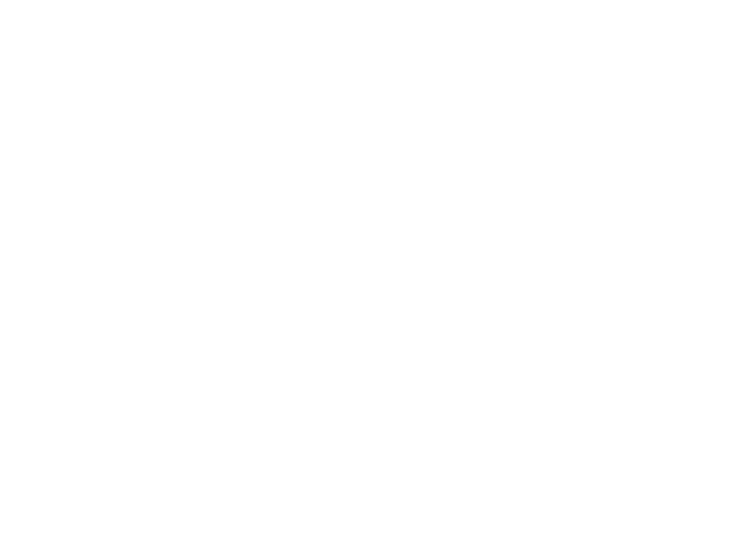Please respond in a single word or phrase: 
What is the likely purpose of the icon?

Link to social media platforms